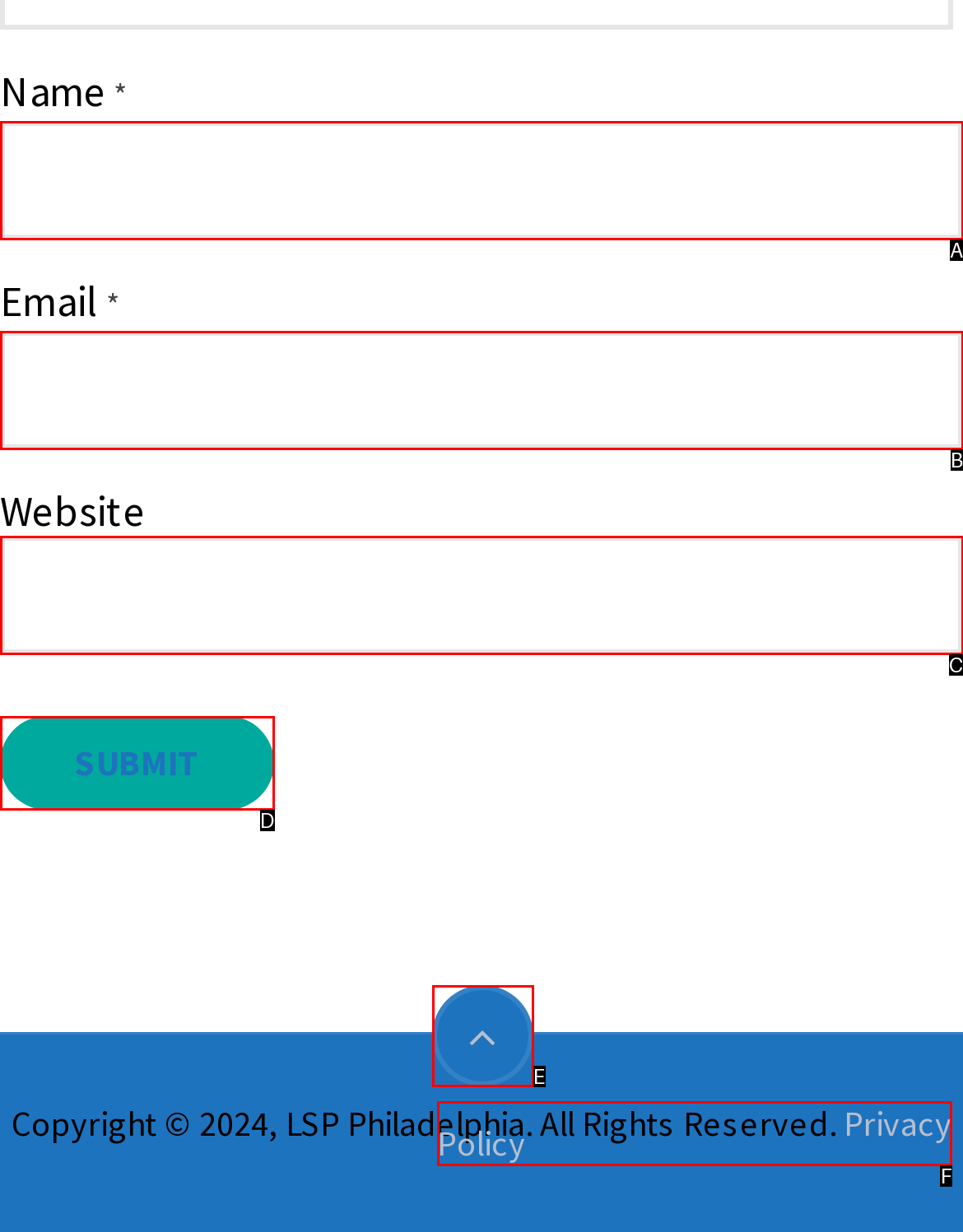From the options presented, which lettered element matches this description: parent_node: Name * name="author"
Reply solely with the letter of the matching option.

A